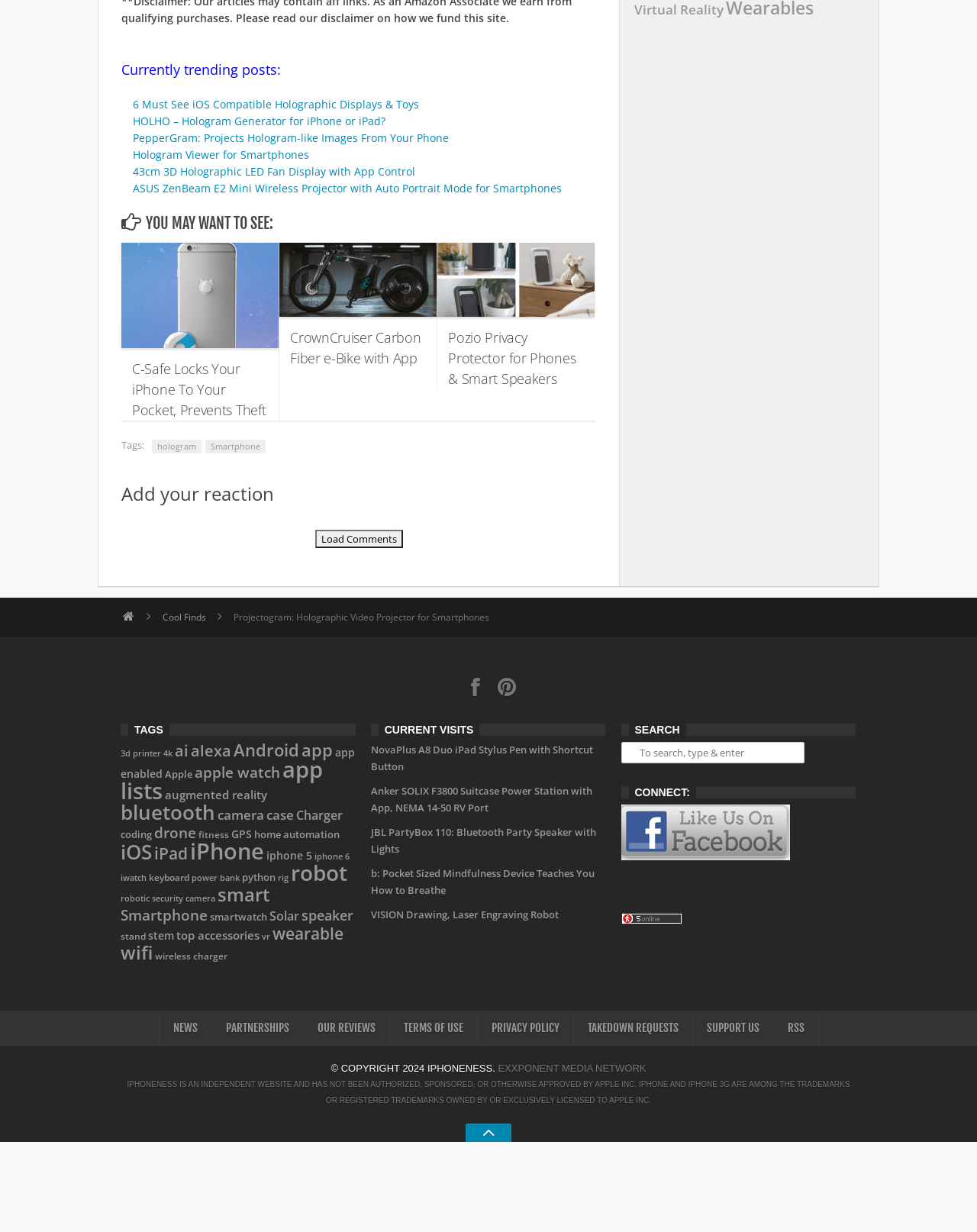Identify the bounding box coordinates of the element that should be clicked to fulfill this task: "browse all of research". The coordinates should be provided as four float numbers between 0 and 1, i.e., [left, top, right, bottom].

None